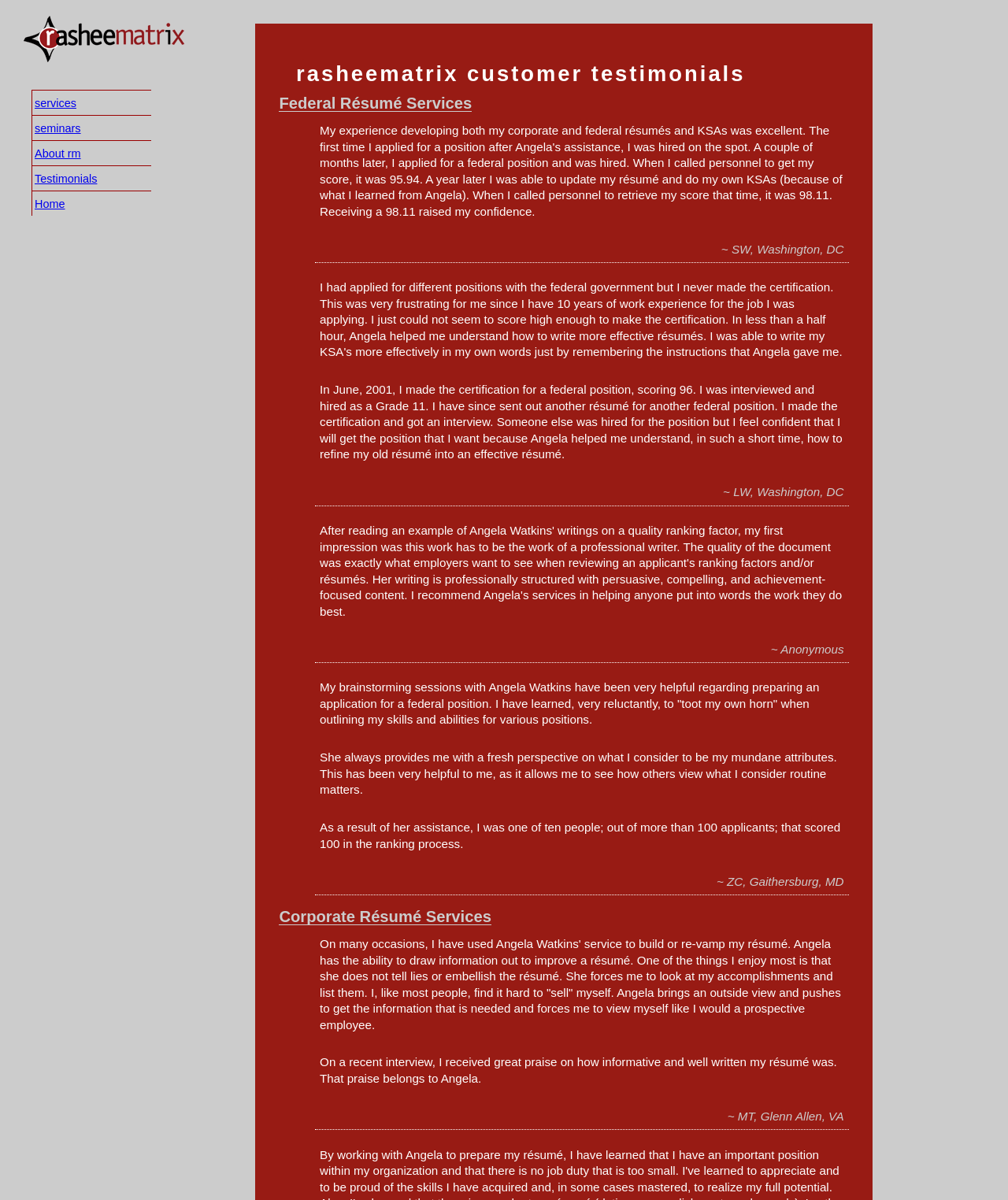Please analyze the image and provide a thorough answer to the question:
What services does Rasheematrix offer?

Rasheematrix offers Federal and Corporate Résumé Services, as indicated by the two headings 'Federal Résumé Services' and 'Corporate Résumé Services' on the webpage.